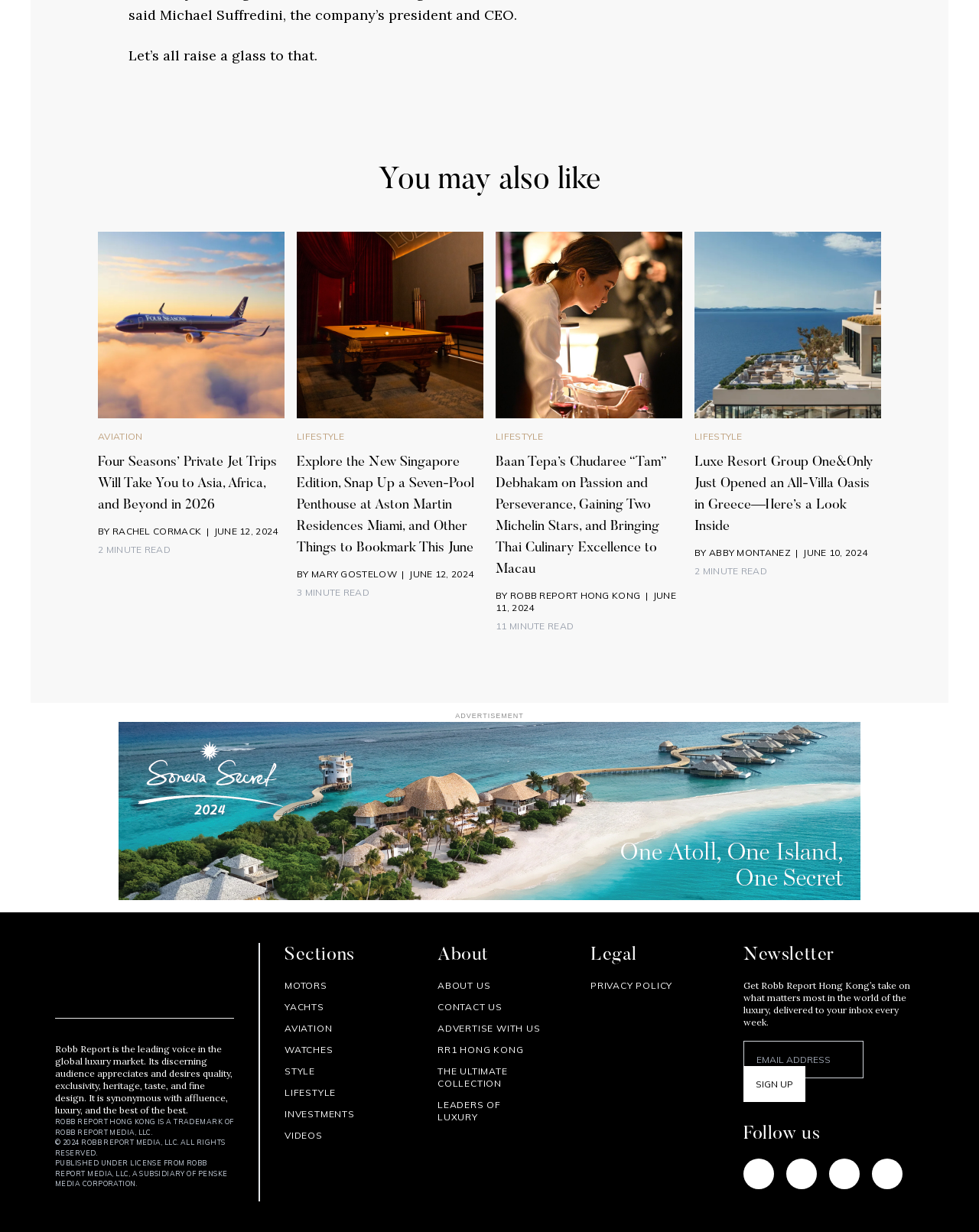Determine the bounding box coordinates for the clickable element required to fulfill the instruction: "Click on the 'Robb Report HK' logo". Provide the coordinates as four float numbers between 0 and 1, i.e., [left, top, right, bottom].

[0.056, 0.793, 0.239, 0.805]